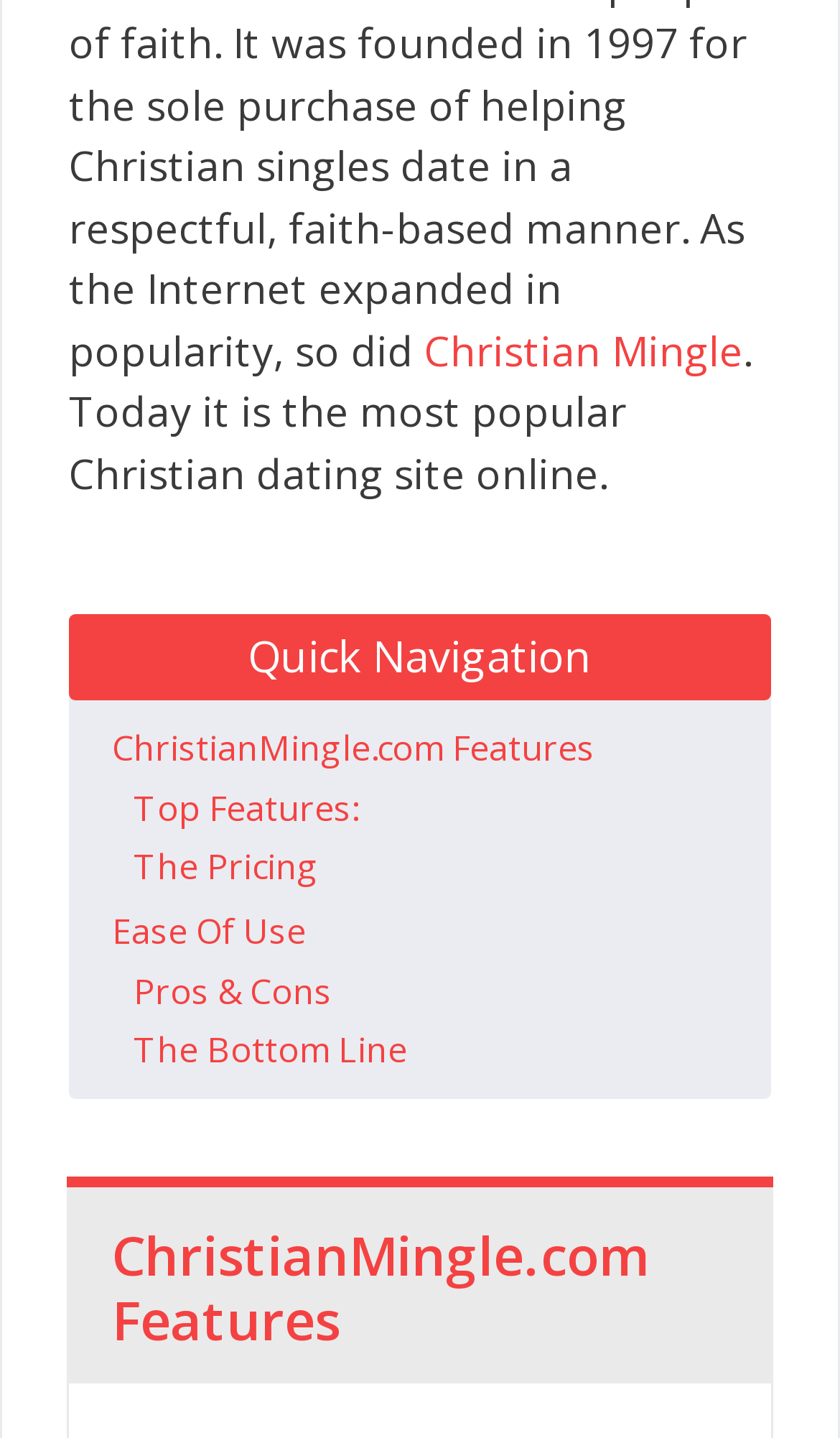What is the purpose of the webpage?
Give a one-word or short phrase answer based on the image.

To review ChristianMingle.com